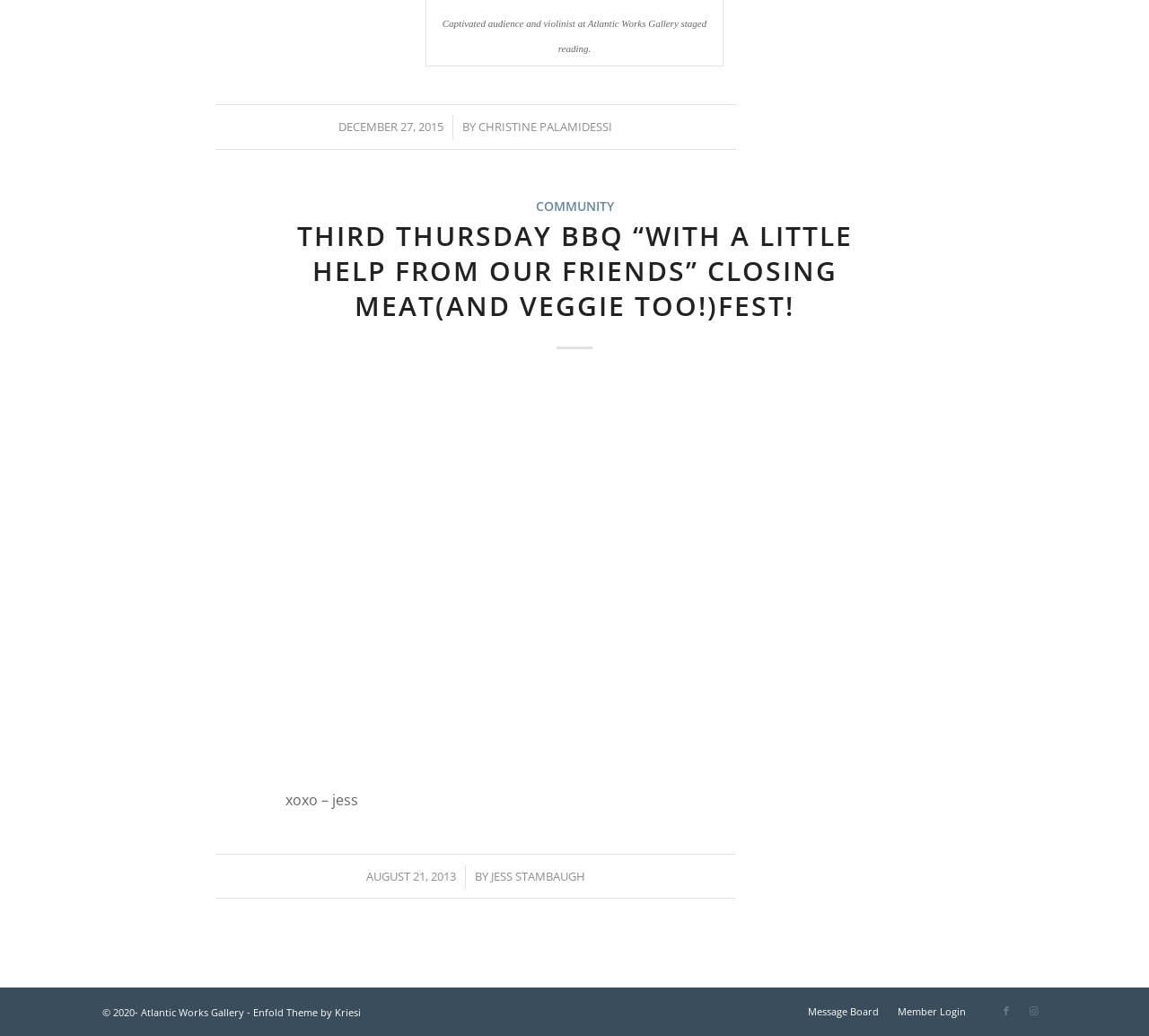Please specify the bounding box coordinates for the clickable region that will help you carry out the instruction: "Visit the 'Message Board'".

[0.703, 0.97, 0.765, 0.983]